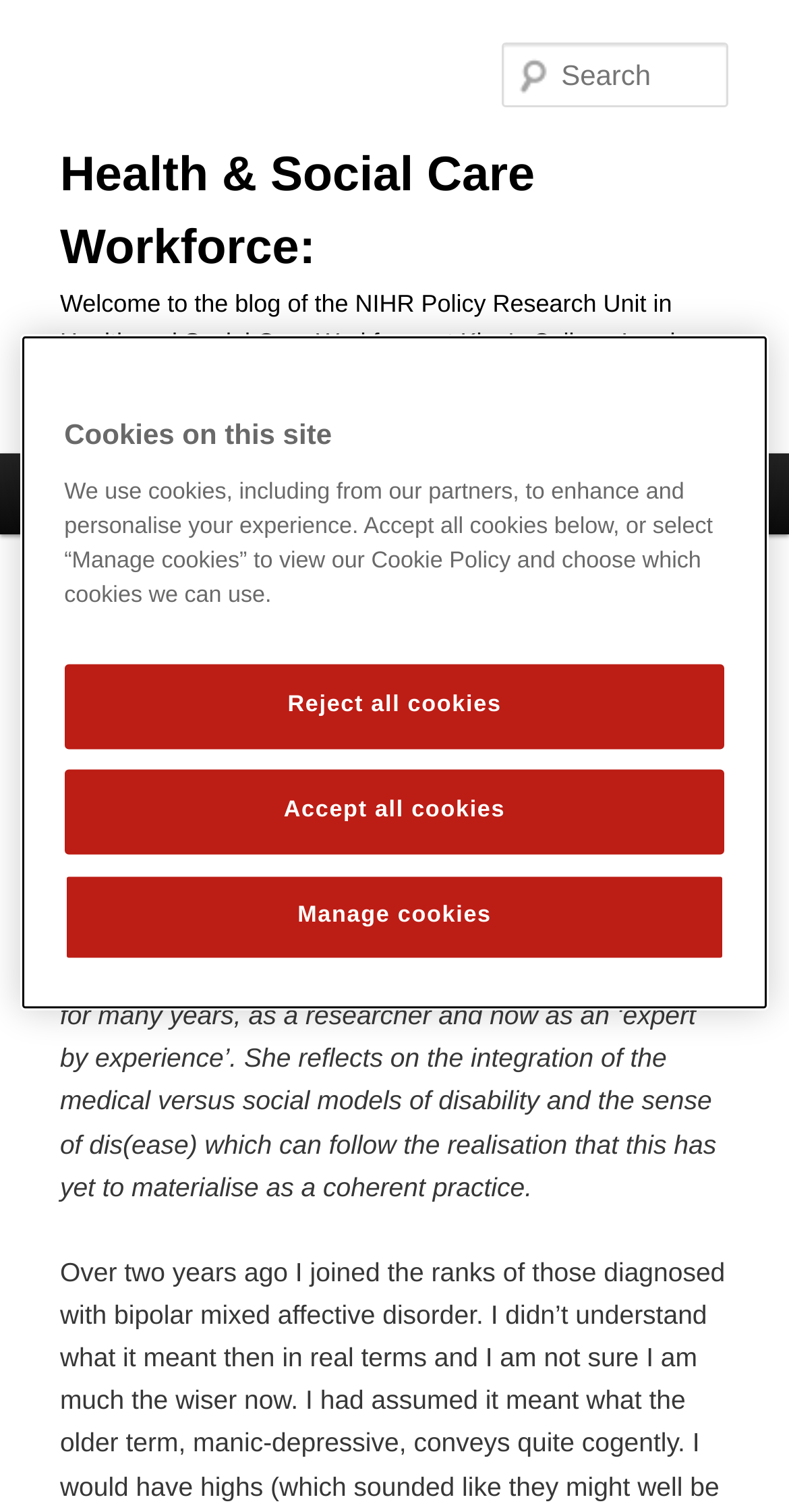Please identify the coordinates of the bounding box that should be clicked to fulfill this instruction: "View the author's profile".

[0.471, 0.551, 0.746, 0.57]